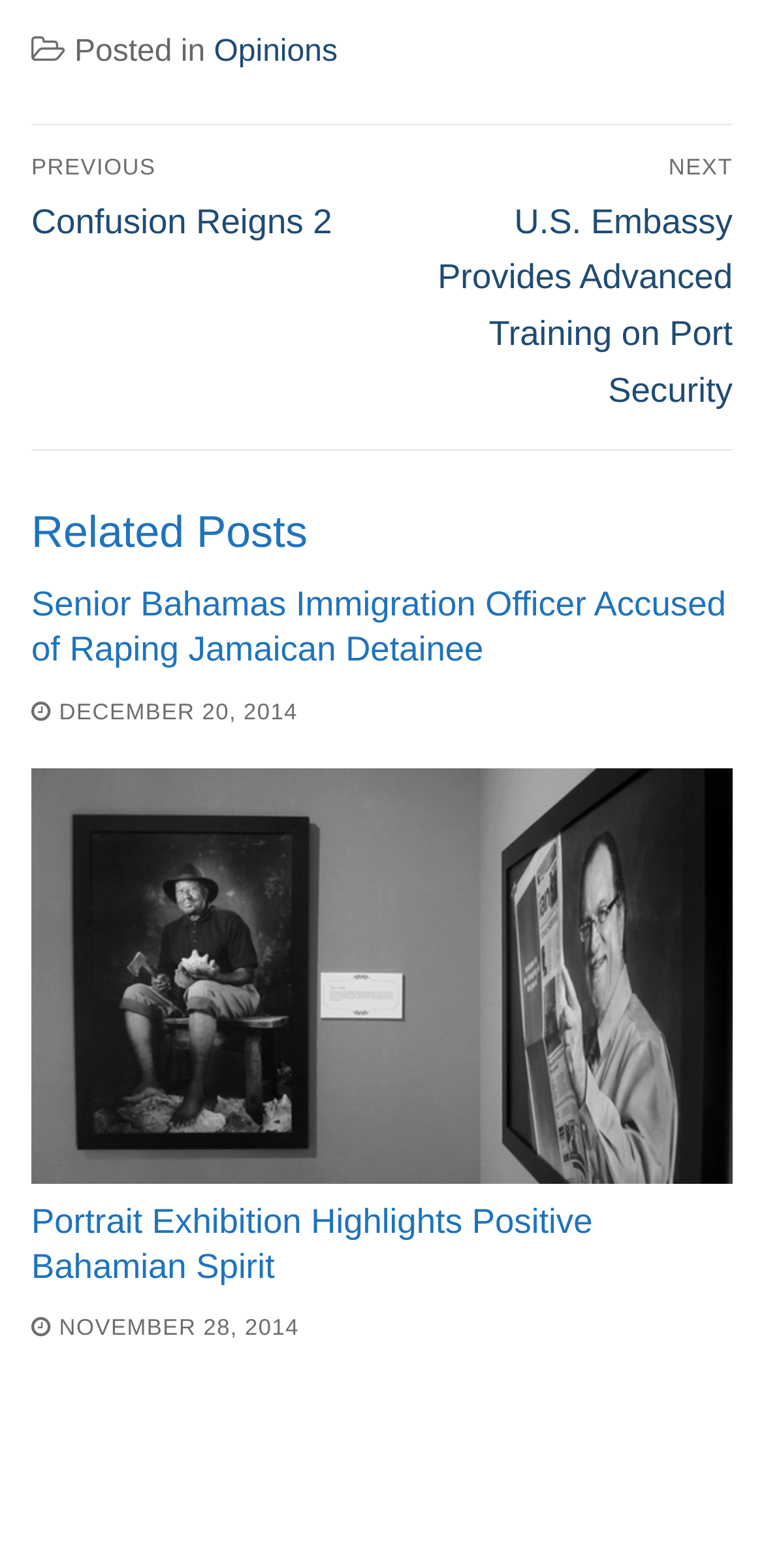Find the bounding box coordinates for the area that must be clicked to perform this action: "Go to 'Previous post: Confusion Reigns 2'".

[0.041, 0.1, 0.491, 0.153]